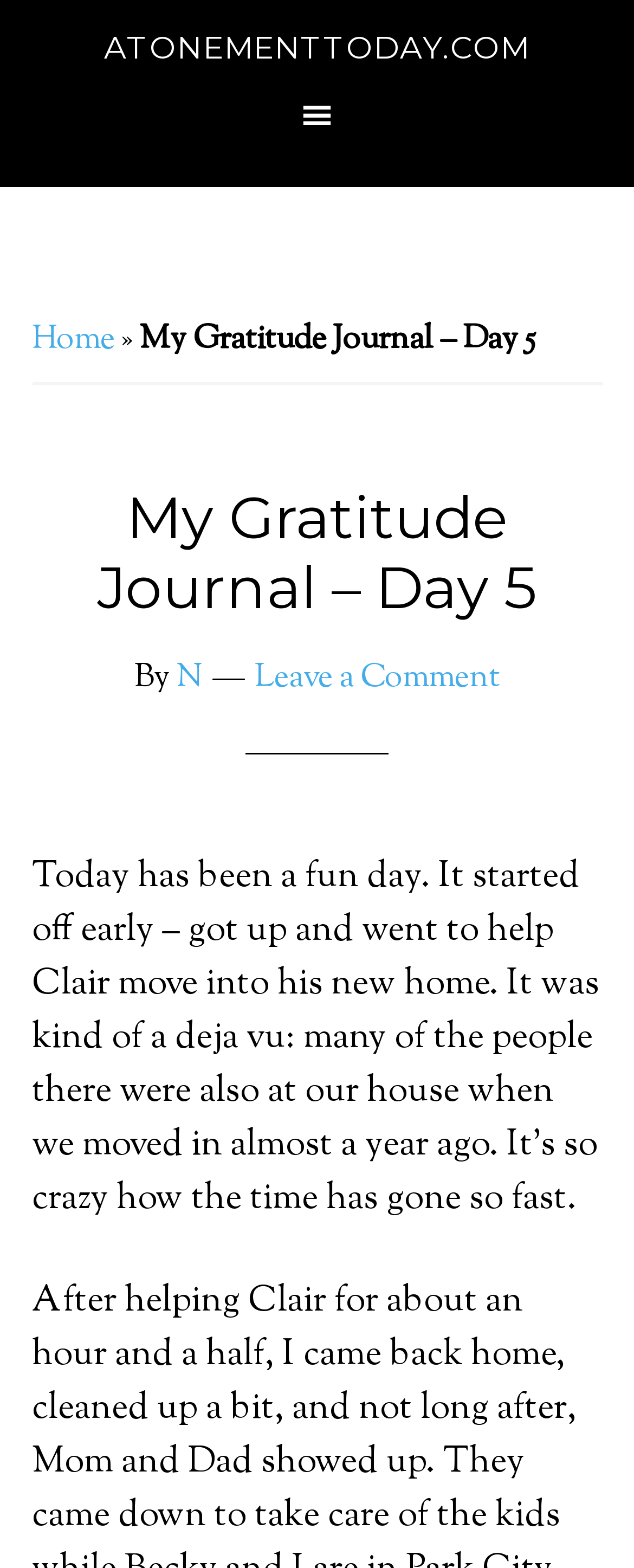Describe all visible elements and their arrangement on the webpage.

The webpage is a personal blog post titled "My Gratitude Journal – Day 5" on the website AtonementToday.com. At the top left of the page, there is a link to the website's homepage labeled "Home", followed by a right-facing arrow symbol. To the right of the arrow, the website's title "AtonementToday.com" is displayed.

Below the title, there is a header section that spans almost the entire width of the page. The header contains the title of the blog post "My Gratitude Journal – Day 5" in a larger font size, followed by the author's name "N" and a link to leave a comment.

The main content of the blog post is a paragraph of text that occupies most of the page's width. The text describes the author's fun day, which started with helping a friend move into a new home, and reflects on how time has passed quickly since the author's own move almost a year ago.